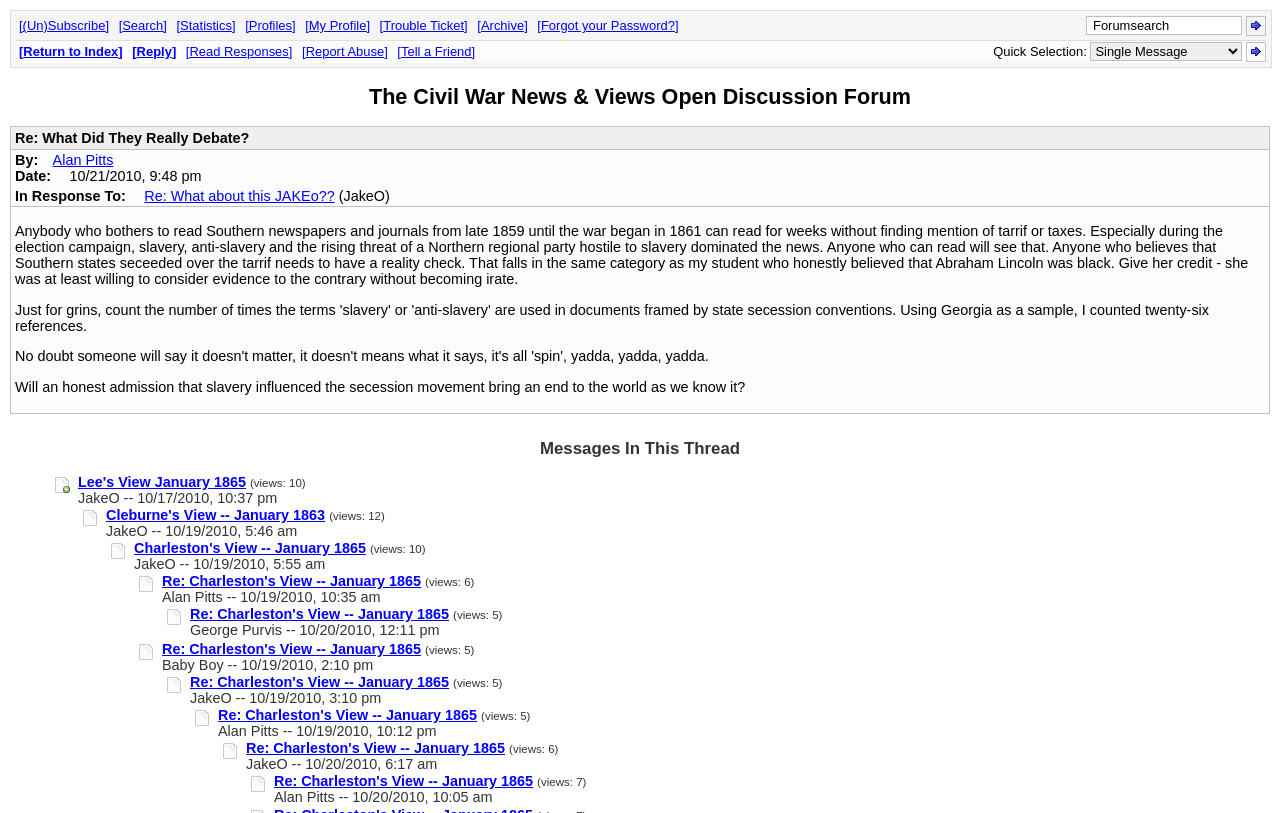Provide a brief response using a word or short phrase to this question:
What is the name of the forum?

The Civil War News & Views Open Discussion Forum